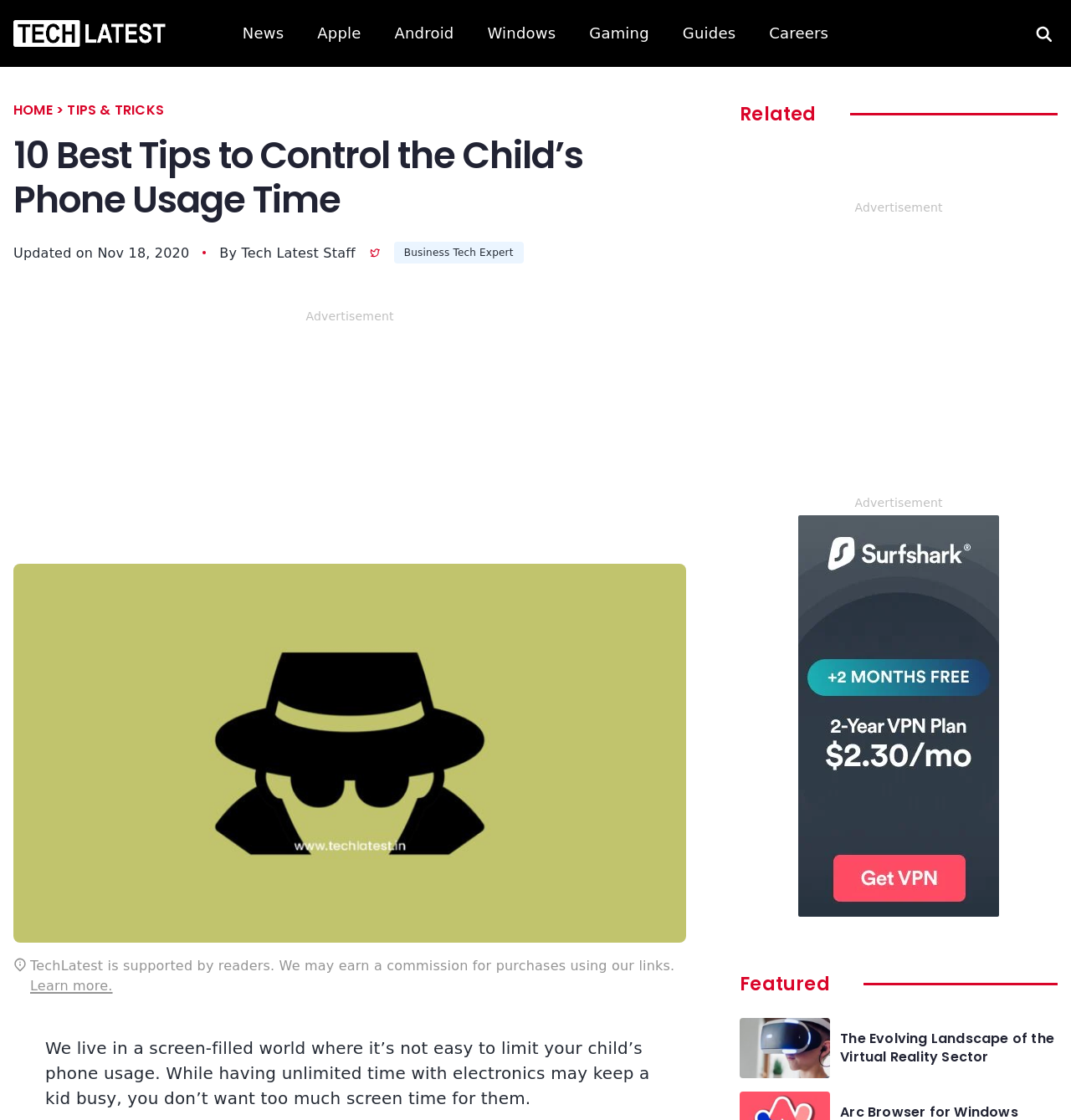Please extract the webpage's main title and generate its text content.

10 Best Tips to Control the Child’s Phone Usage Time